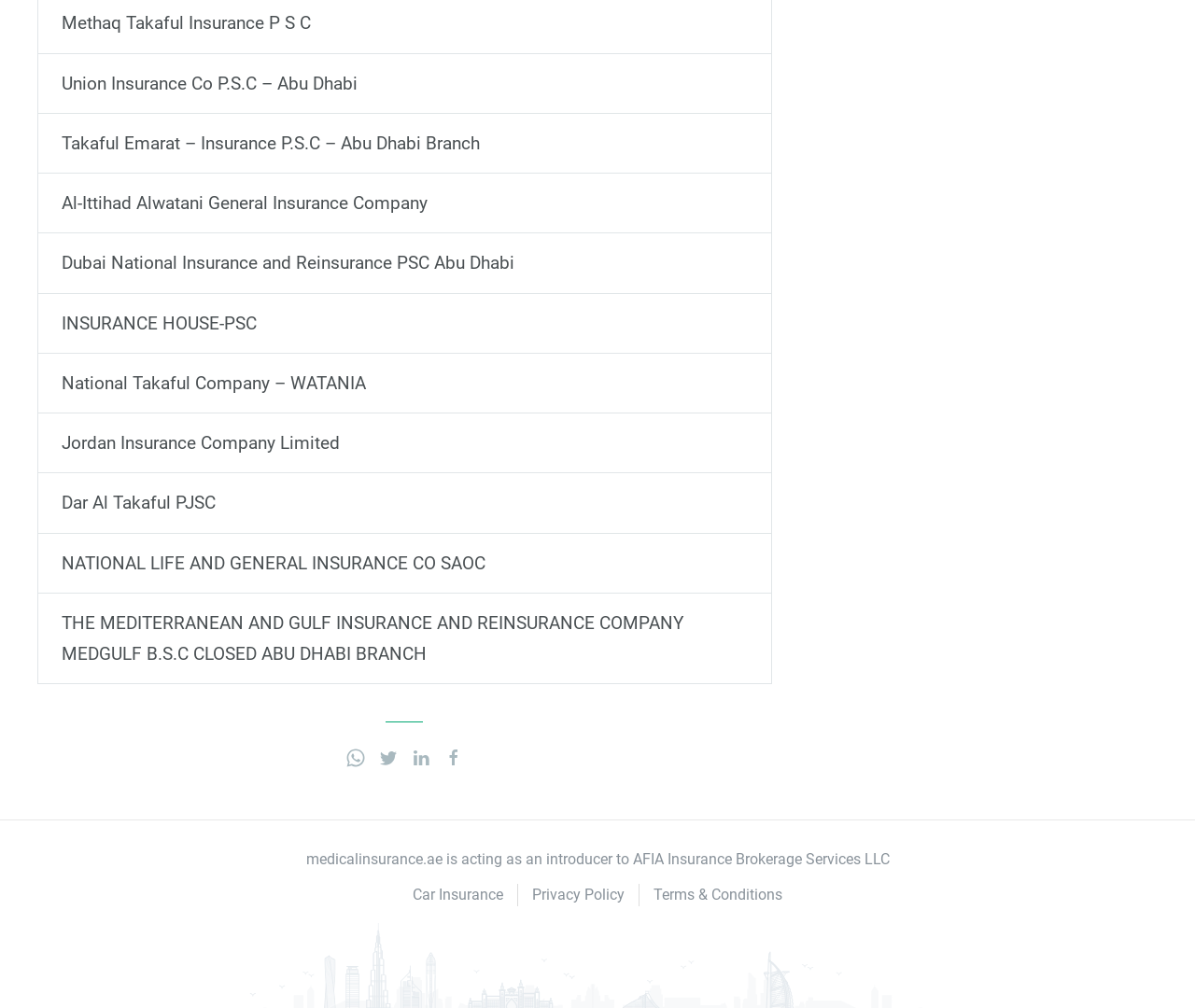What is the purpose of medicalinsurance.ae?
Provide an in-depth answer to the question, covering all aspects.

According to the static text at the bottom of the webpage, medicalinsurance.ae is acting as an introducer to AFIA Insurance Brokerage Services LLC, which implies that the website is an intermediary between users and insurance services.